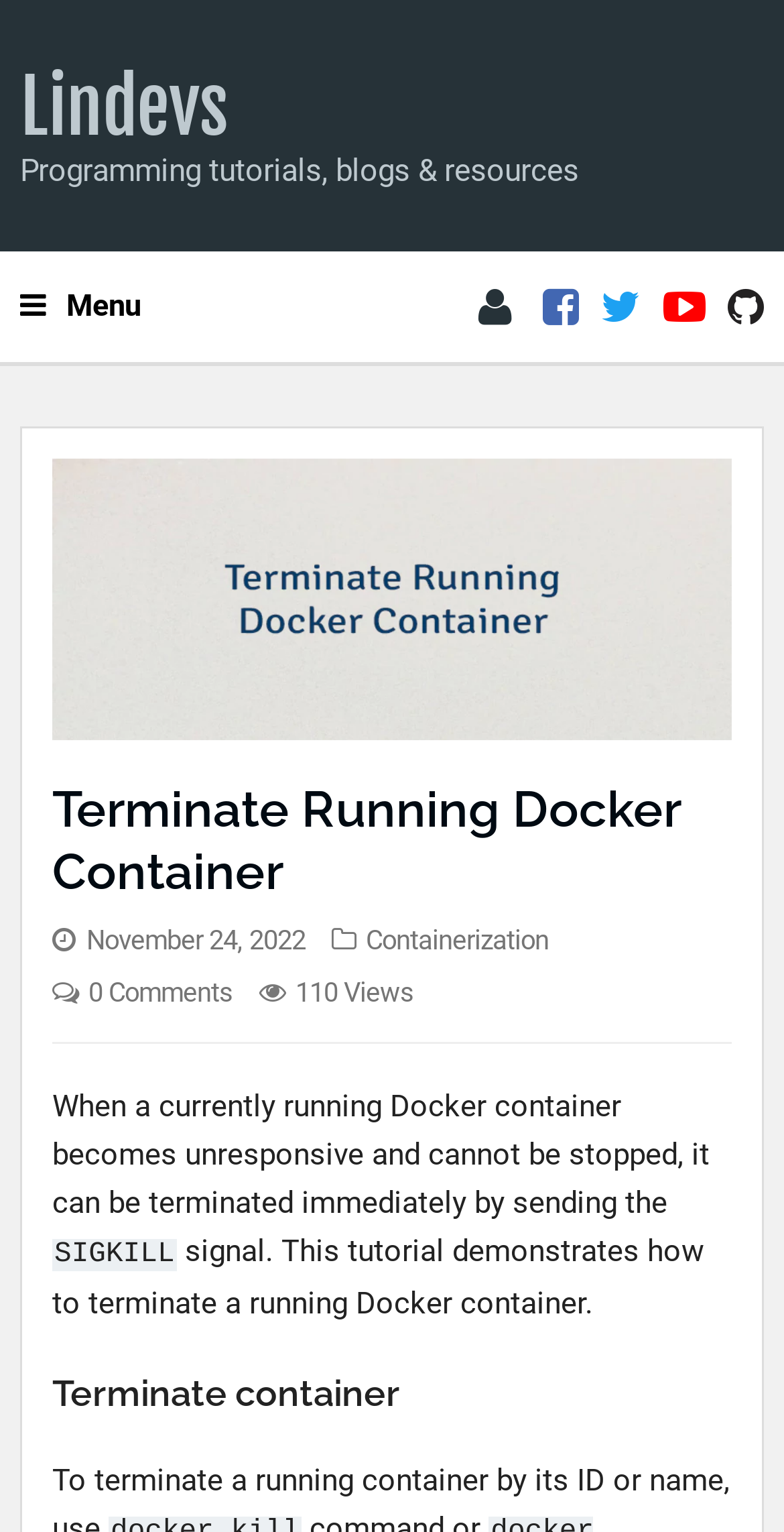Could you specify the bounding box coordinates for the clickable section to complete the following instruction: "open menu"?

[0.026, 0.164, 0.179, 0.236]